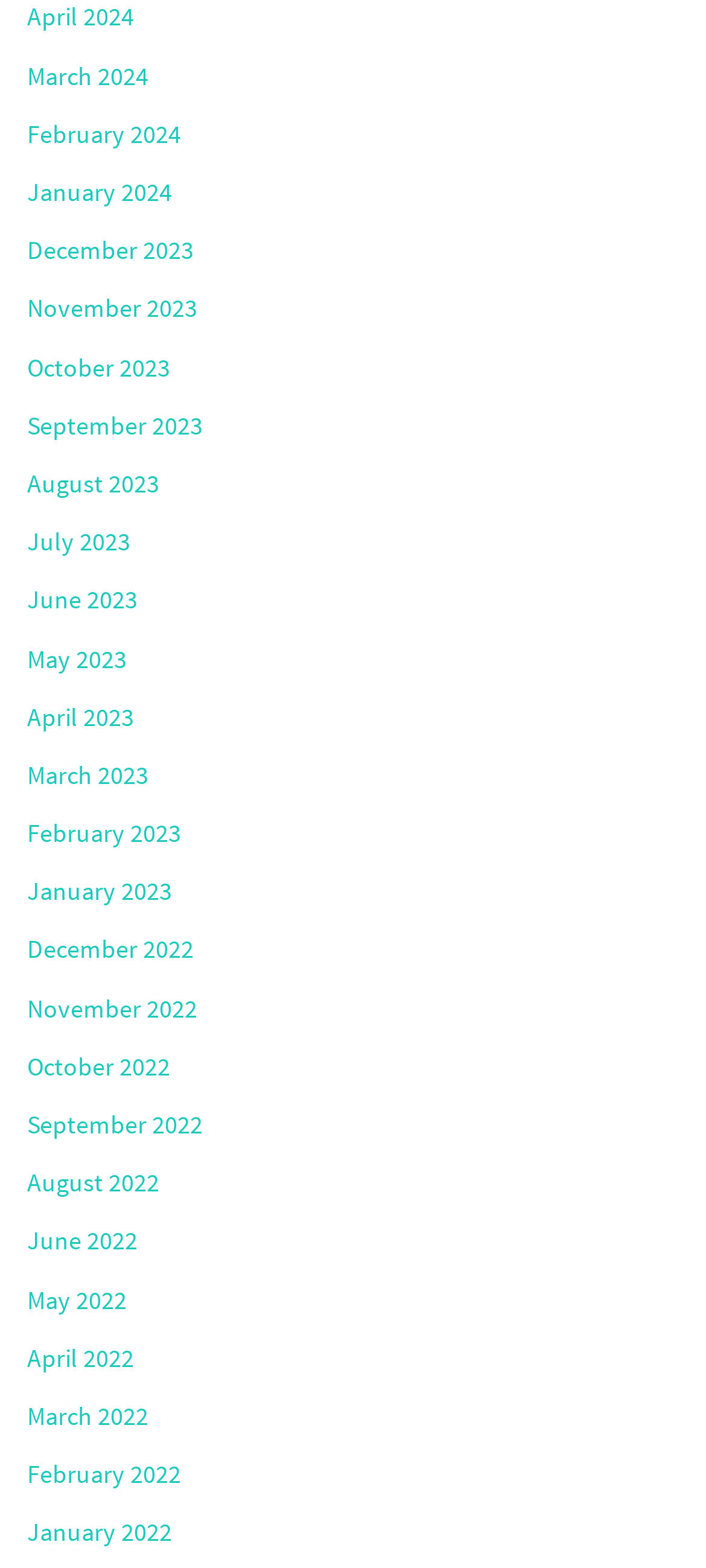Are the months listed in chronological order?
Based on the visual, give a brief answer using one word or a short phrase.

Yes